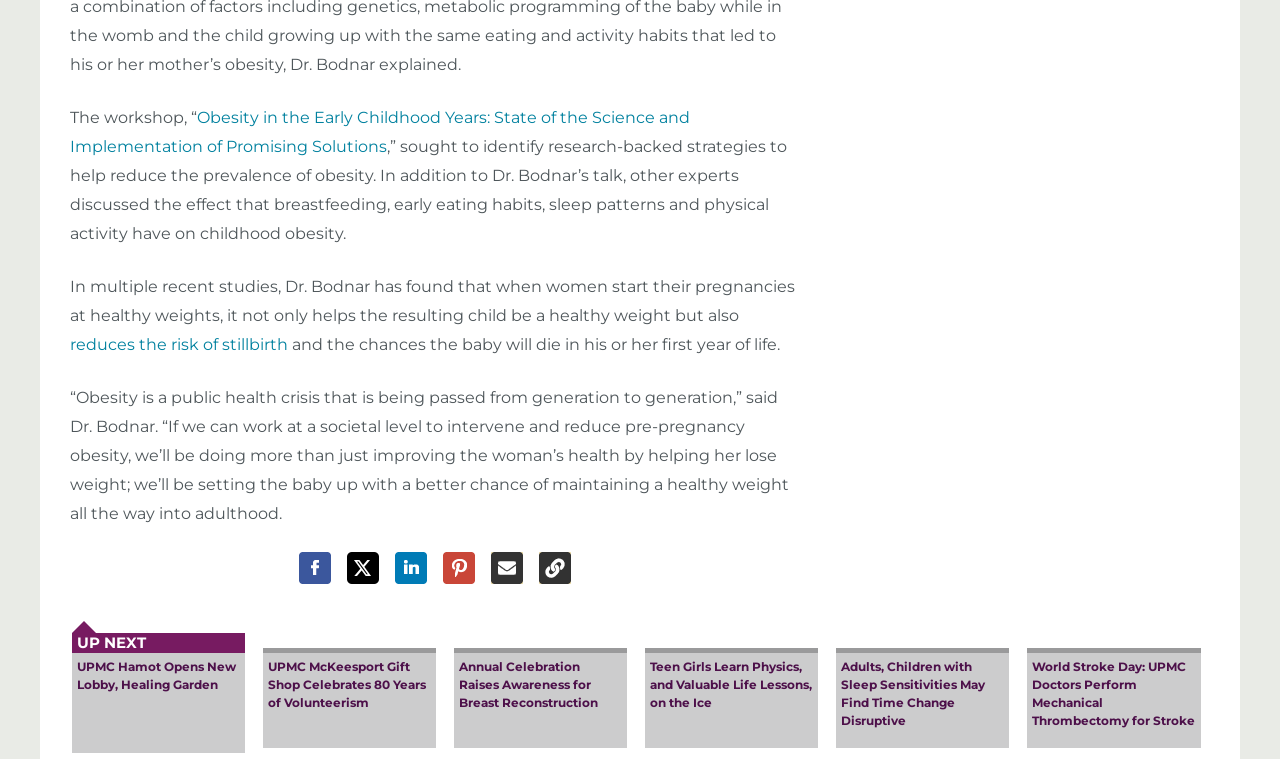Please identify the bounding box coordinates of the element's region that I should click in order to complete the following instruction: "Read the next article about UPMC Hamot Opens New Lobby, Healing Garden". The bounding box coordinates consist of four float numbers between 0 and 1, i.e., [left, top, right, bottom].

[0.056, 0.801, 0.191, 0.992]